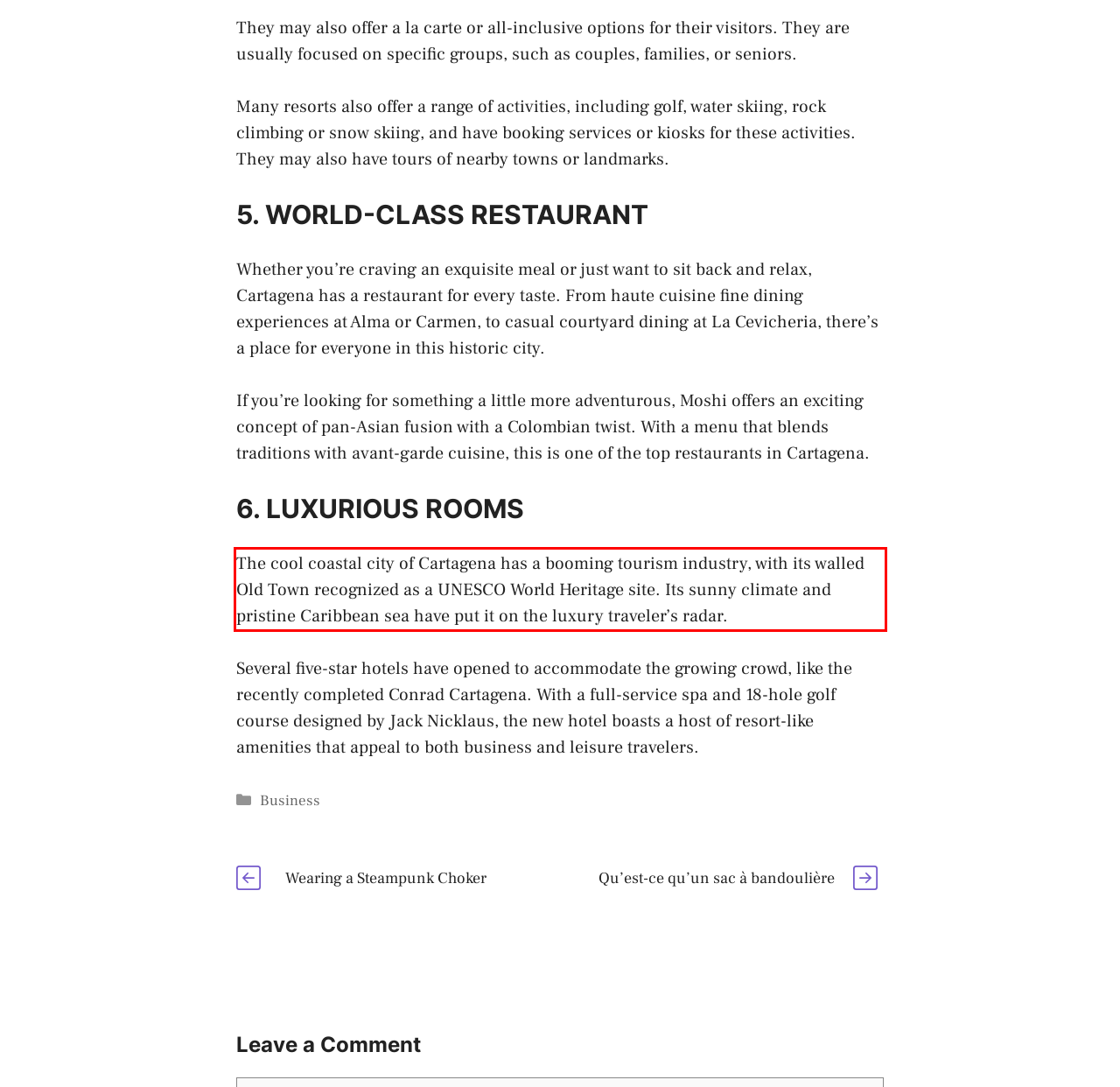You have a screenshot of a webpage with a red bounding box. Use OCR to generate the text contained within this red rectangle.

The cool coastal city of Cartagena has a booming tourism industry, with its walled Old Town recognized as a UNESCO World Heritage site. Its sunny climate and pristine Caribbean sea have put it on the luxury traveler’s radar.